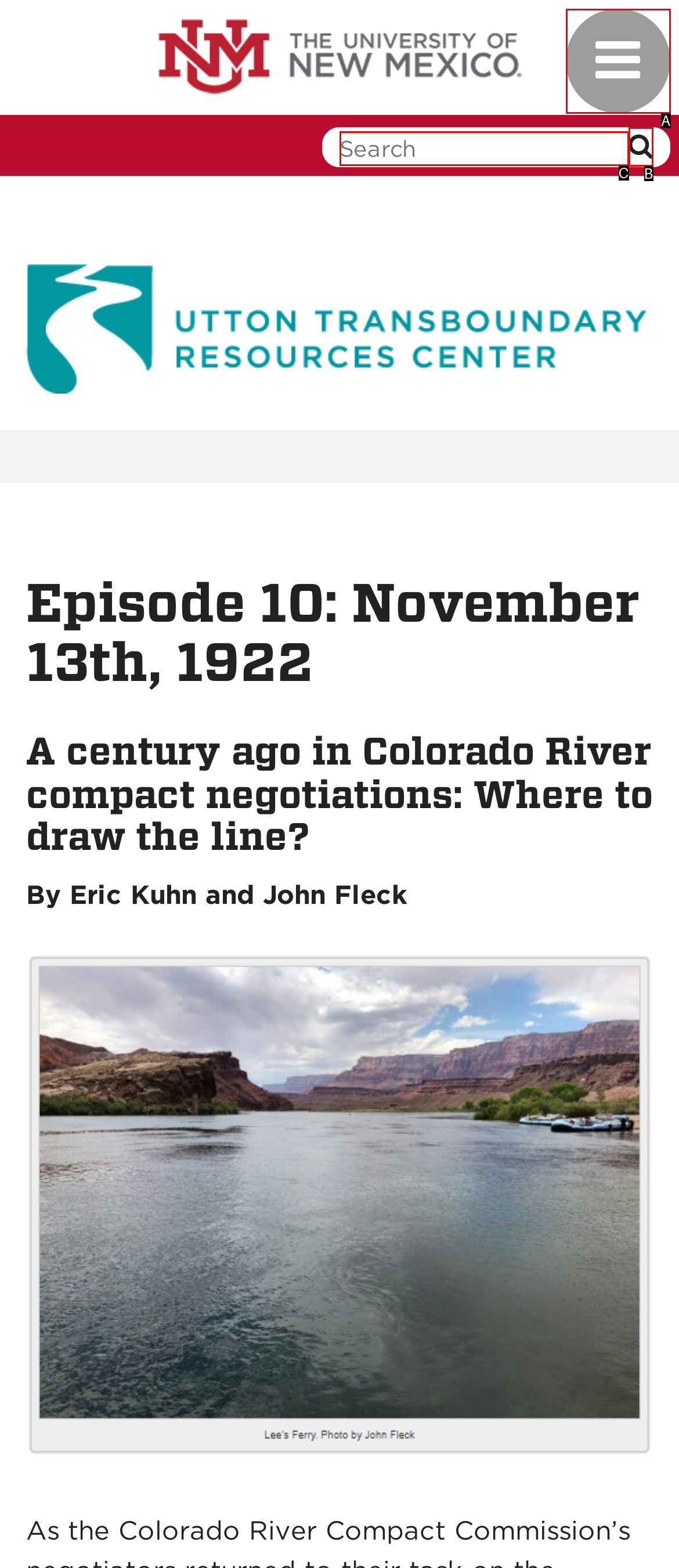Point out the option that best suits the description: Toggle navigation
Indicate your answer with the letter of the selected choice.

A